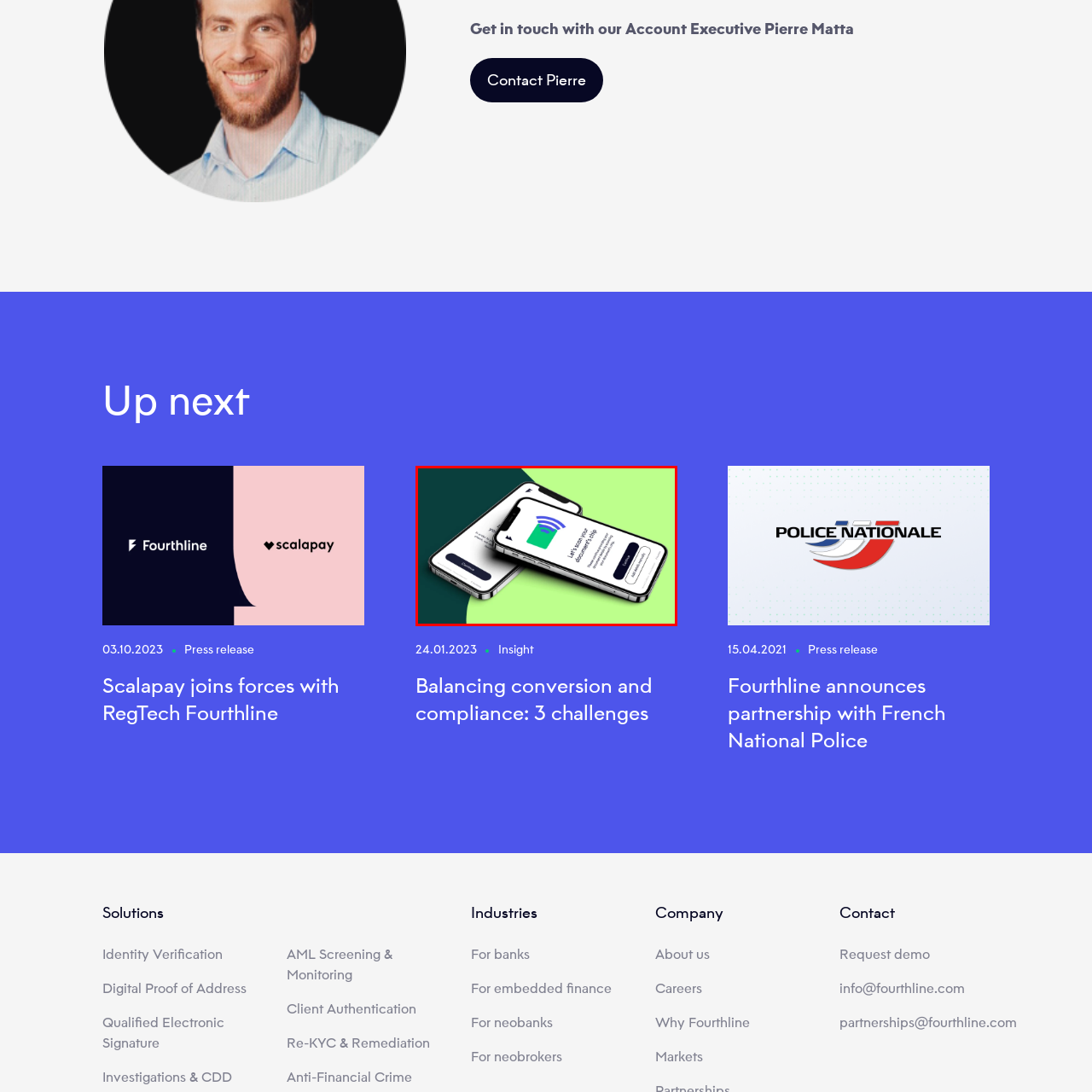Direct your attention to the image within the red boundary, What is the purpose of the document scanning feature?
 Respond with a single word or phrase.

To manage documents digitally